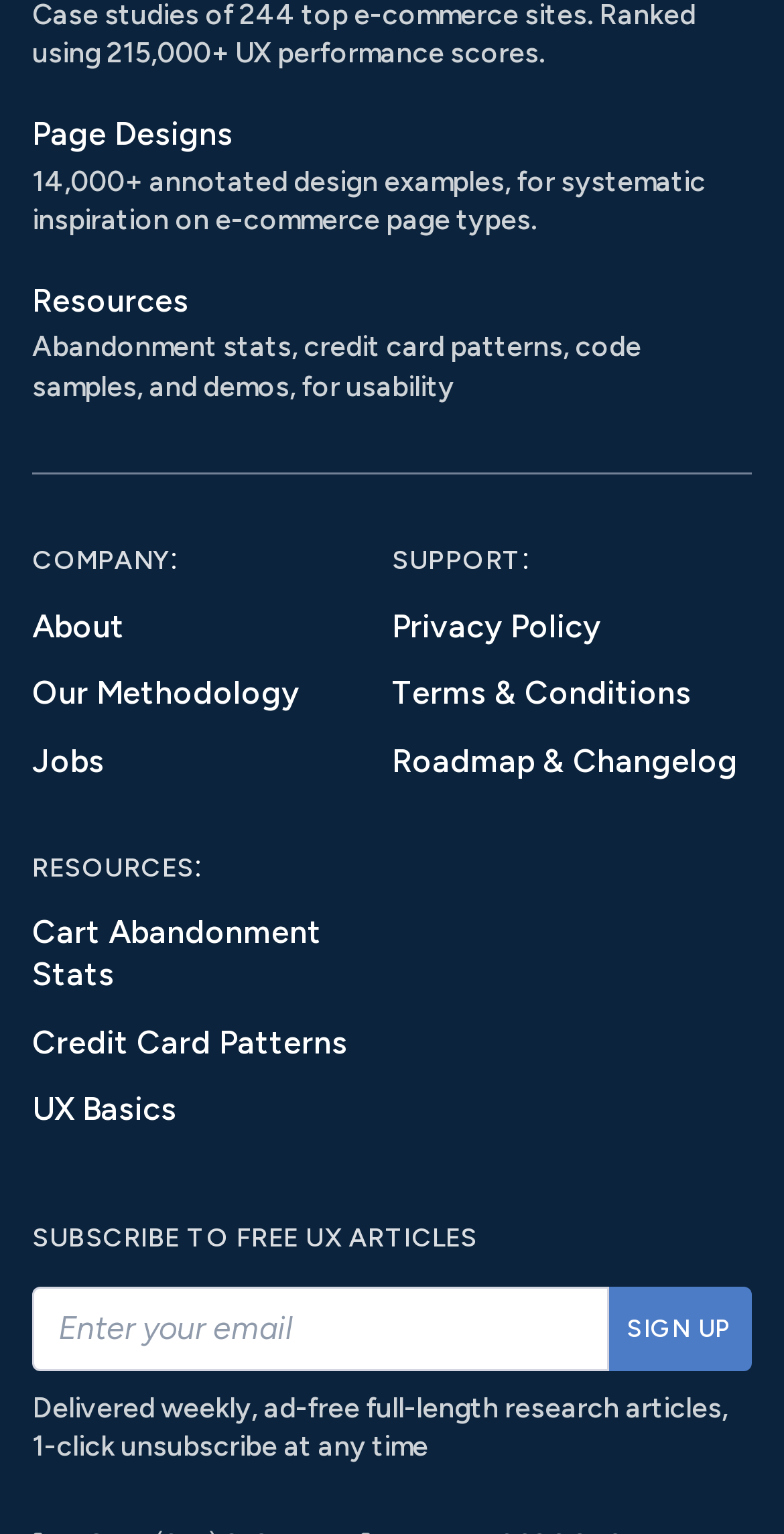Determine the bounding box coordinates for the UI element described. Format the coordinates as (top-left x, top-left y, bottom-right x, bottom-right y) and ensure all values are between 0 and 1. Element description: Credit Card Patterns

[0.041, 0.661, 0.444, 0.699]